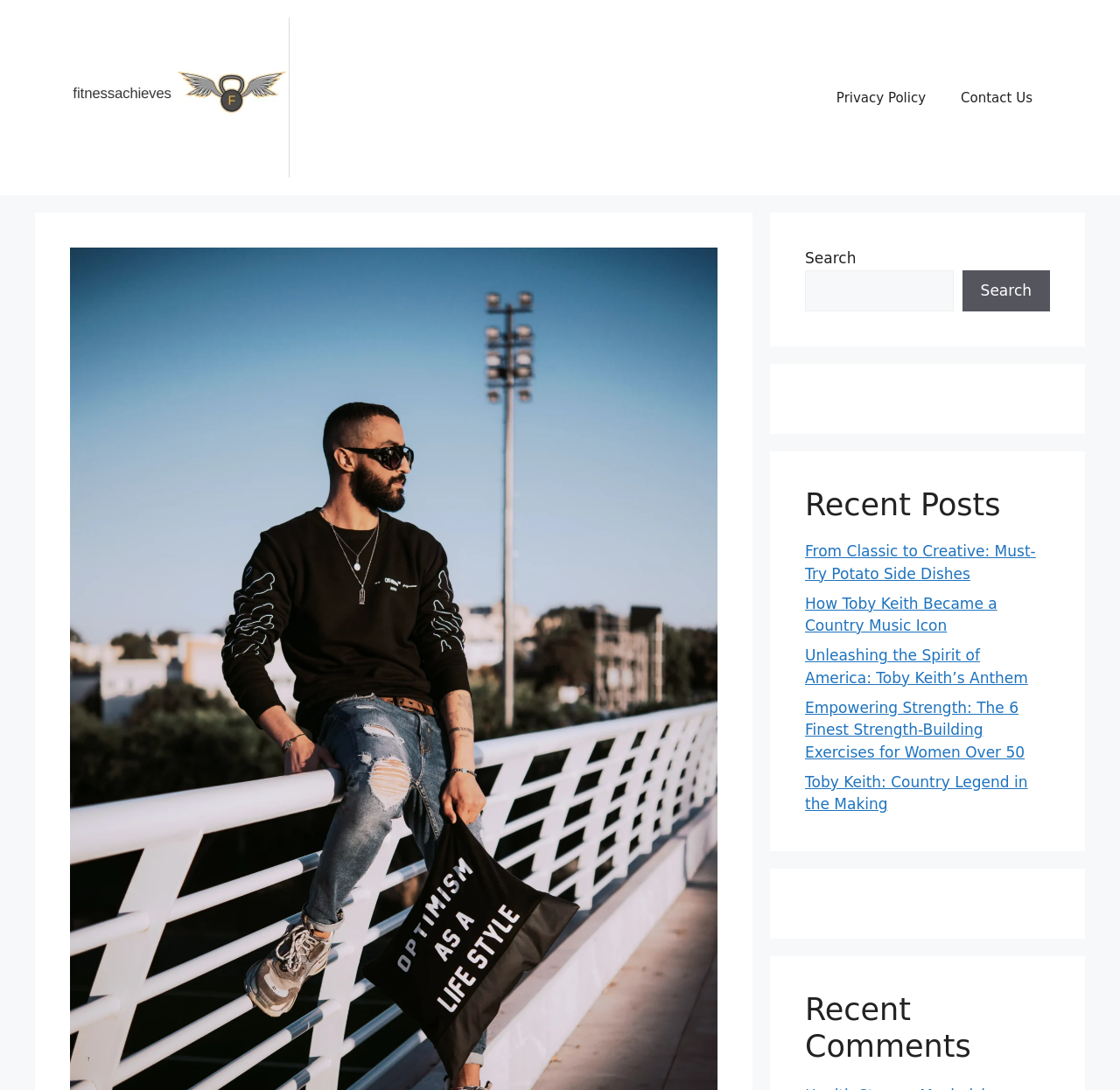Locate the bounding box coordinates of the clickable part needed for the task: "view Toby Keith’s Anthem".

[0.719, 0.593, 0.918, 0.63]